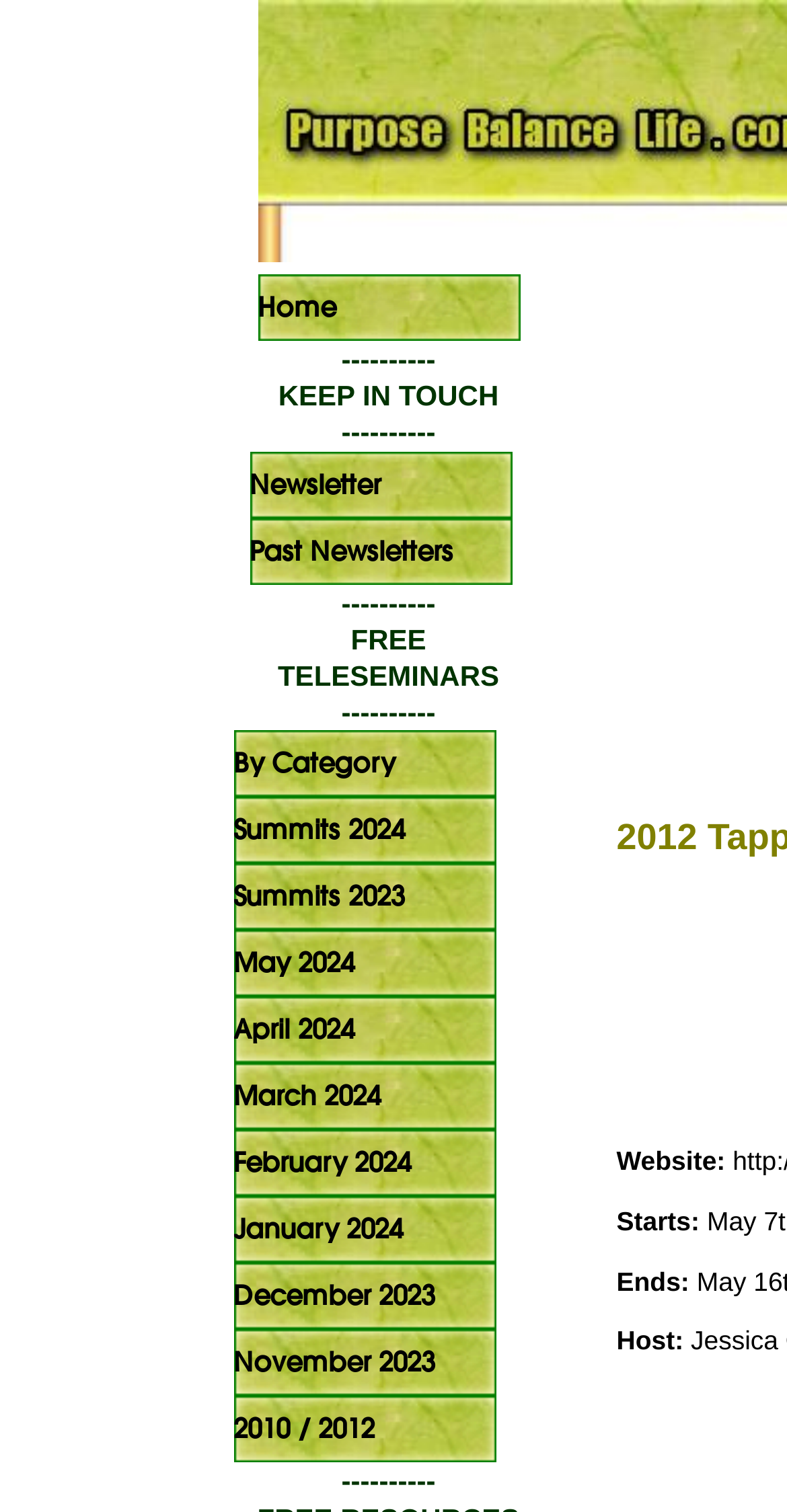Find the bounding box coordinates of the element to click in order to complete this instruction: "view summits 2024". The bounding box coordinates must be four float numbers between 0 and 1, denoted as [left, top, right, bottom].

[0.296, 0.527, 0.691, 0.571]